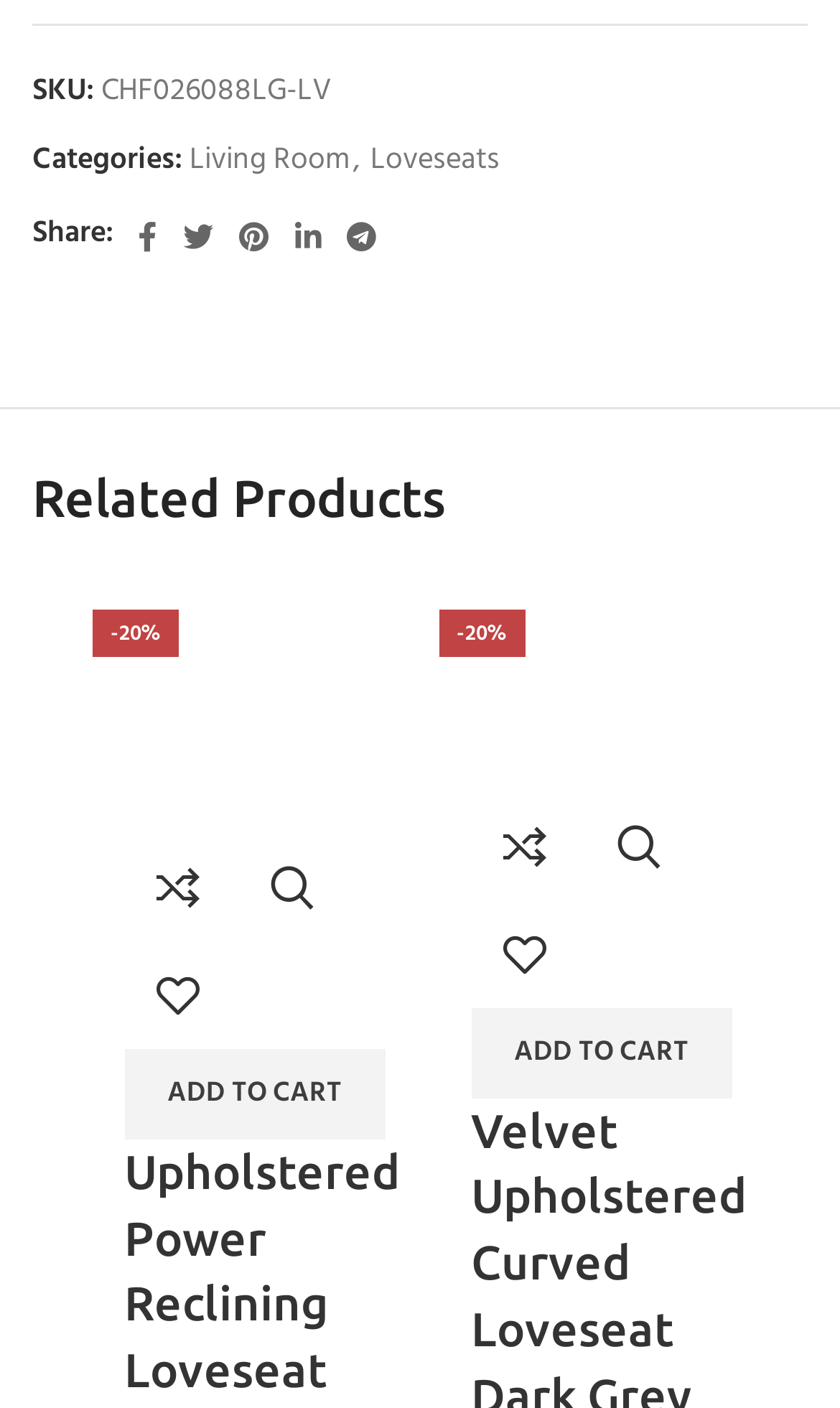Respond with a single word or phrase to the following question: What is the action of the button with the text 'ADD TO CART'?

Add to cart